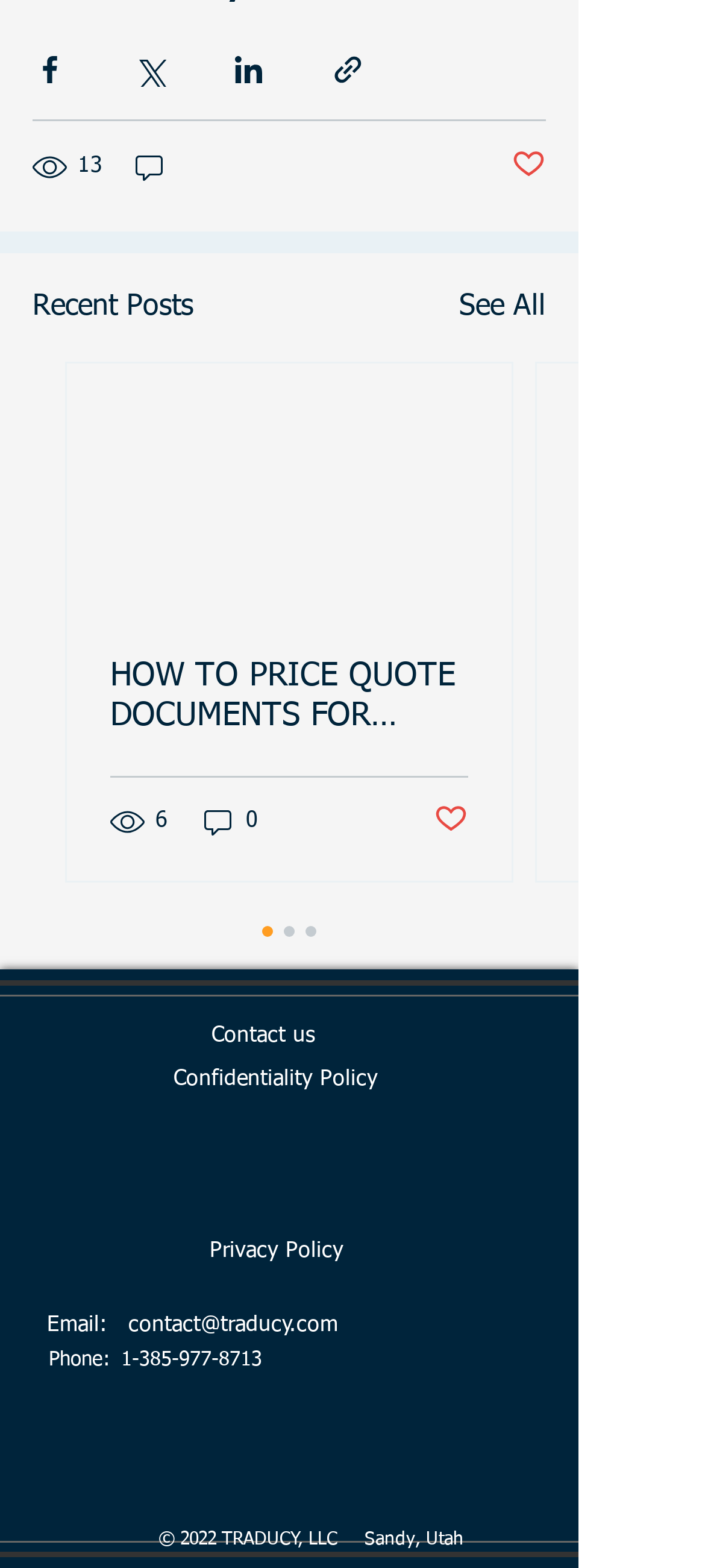Locate the bounding box coordinates of the element that should be clicked to execute the following instruction: "Contact us".

[0.3, 0.654, 0.446, 0.668]